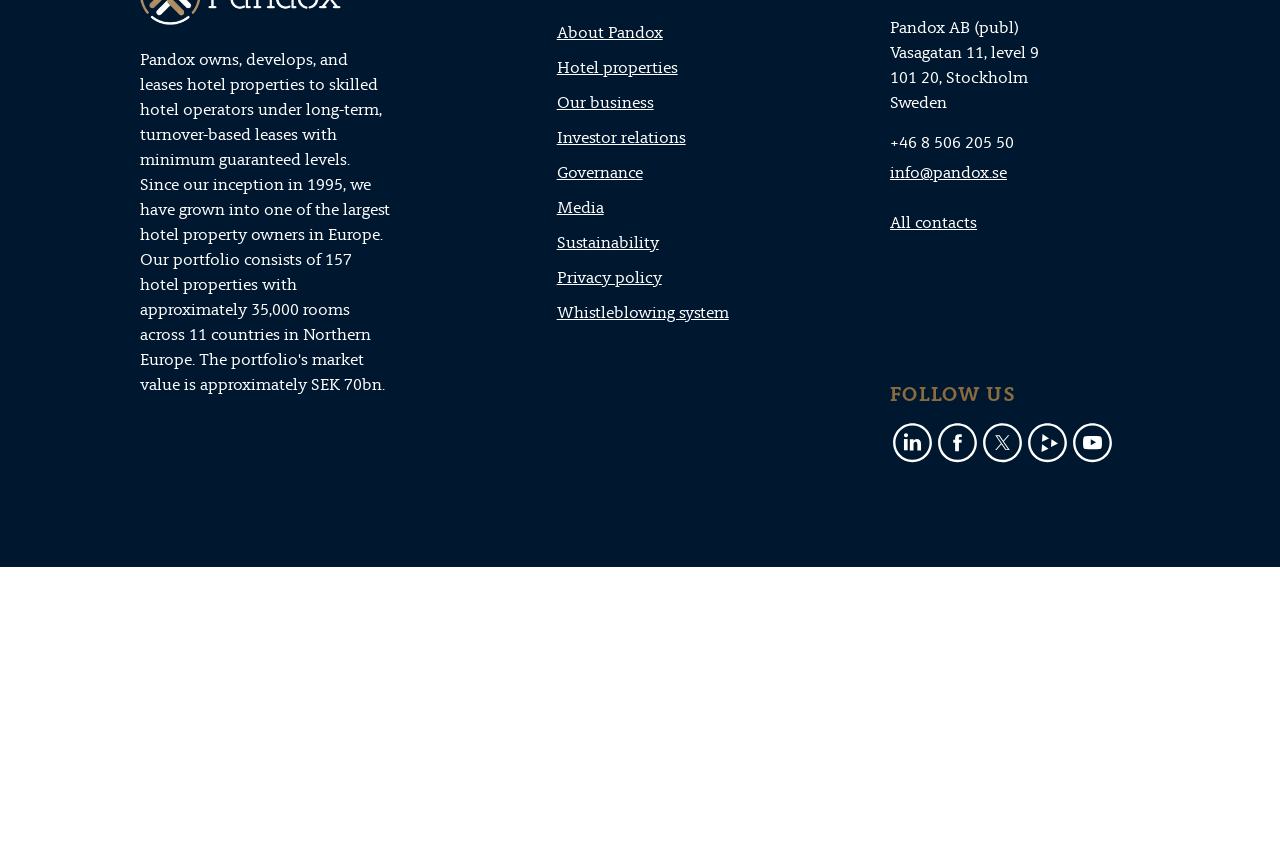Show the bounding box coordinates for the HTML element described as: "aria-label="[title]"".

[0.695, 0.861, 0.73, 0.886]